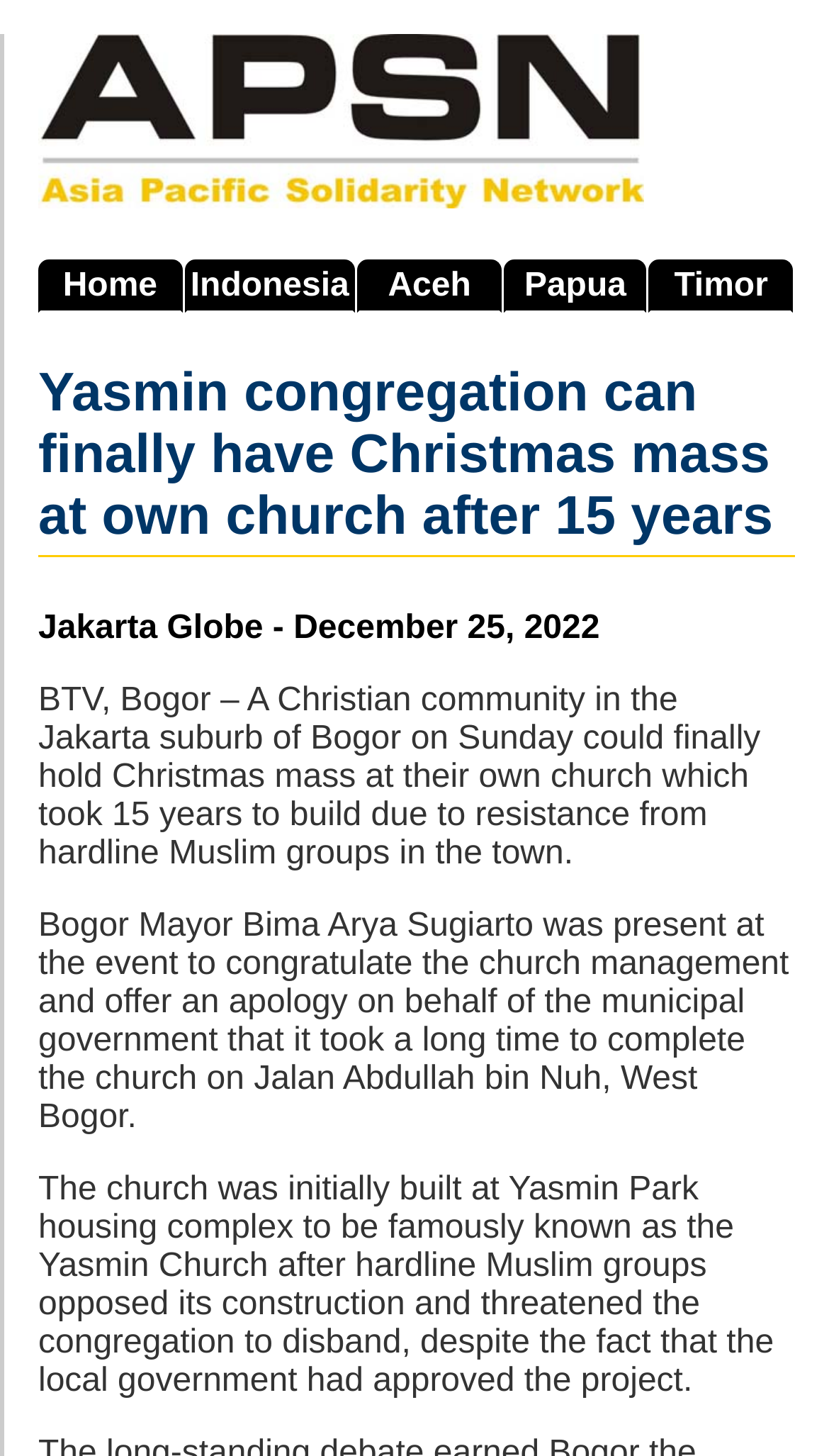Use a single word or phrase to answer the question:
How long did it take to build the church?

15 years